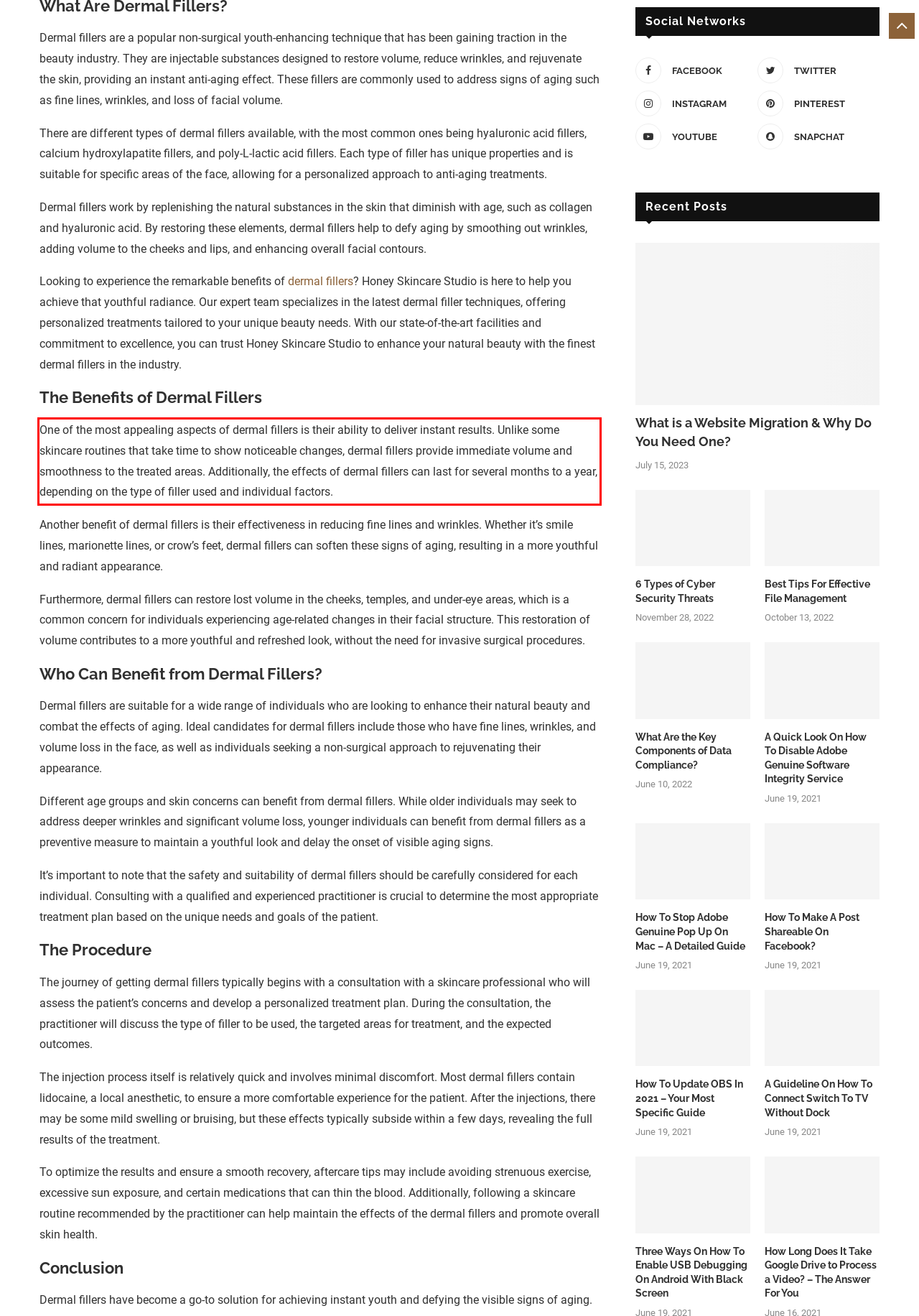You are given a screenshot showing a webpage with a red bounding box. Perform OCR to capture the text within the red bounding box.

One of the most appealing aspects of dermal fillers is their ability to deliver instant results. Unlike some skincare routines that take time to show noticeable changes, dermal fillers provide immediate volume and smoothness to the treated areas. Additionally, the effects of dermal fillers can last for several months to a year, depending on the type of filler used and individual factors.